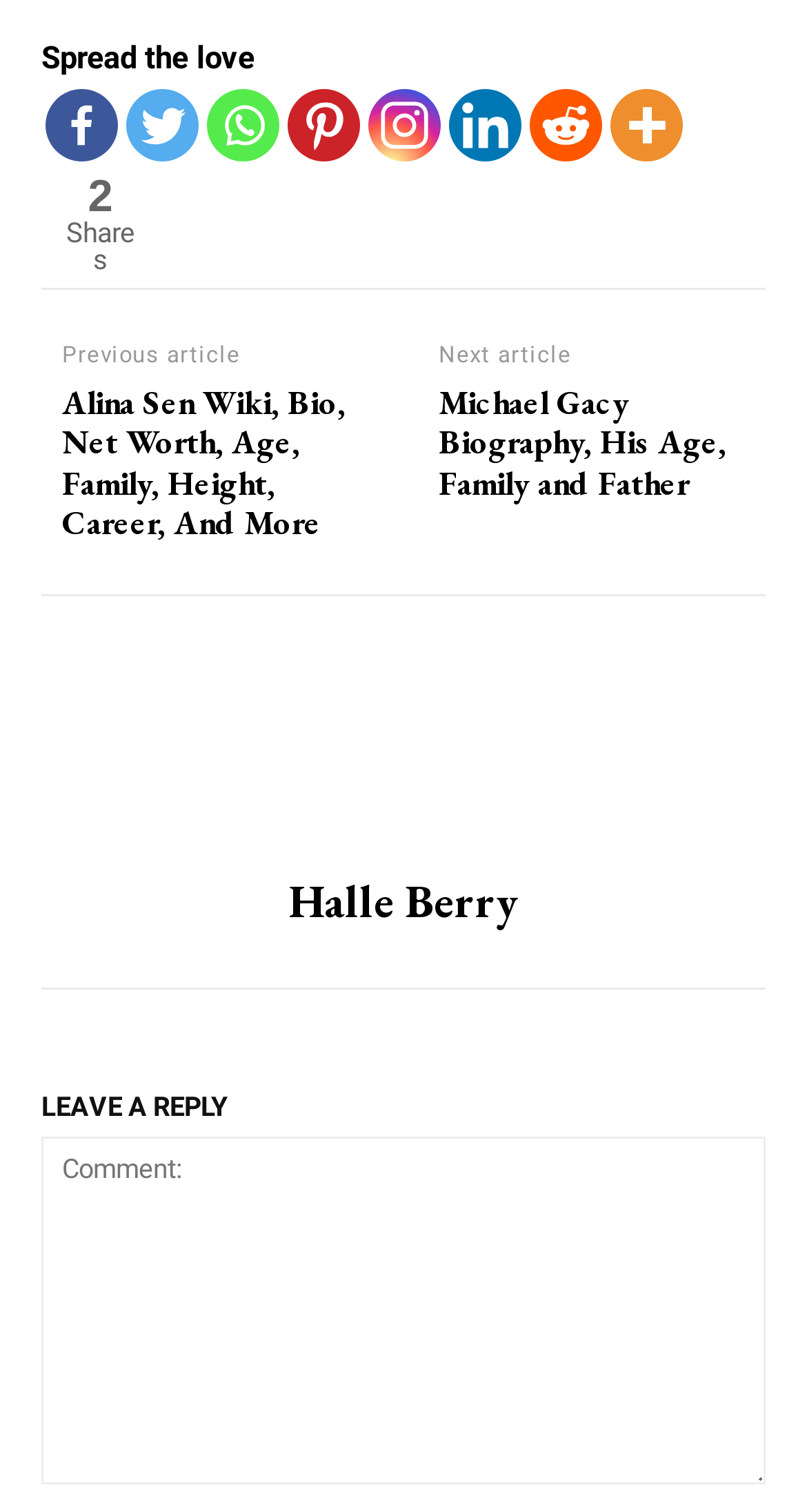Please give a short response to the question using one word or a phrase:
What is the text of the first social media link?

Facebook